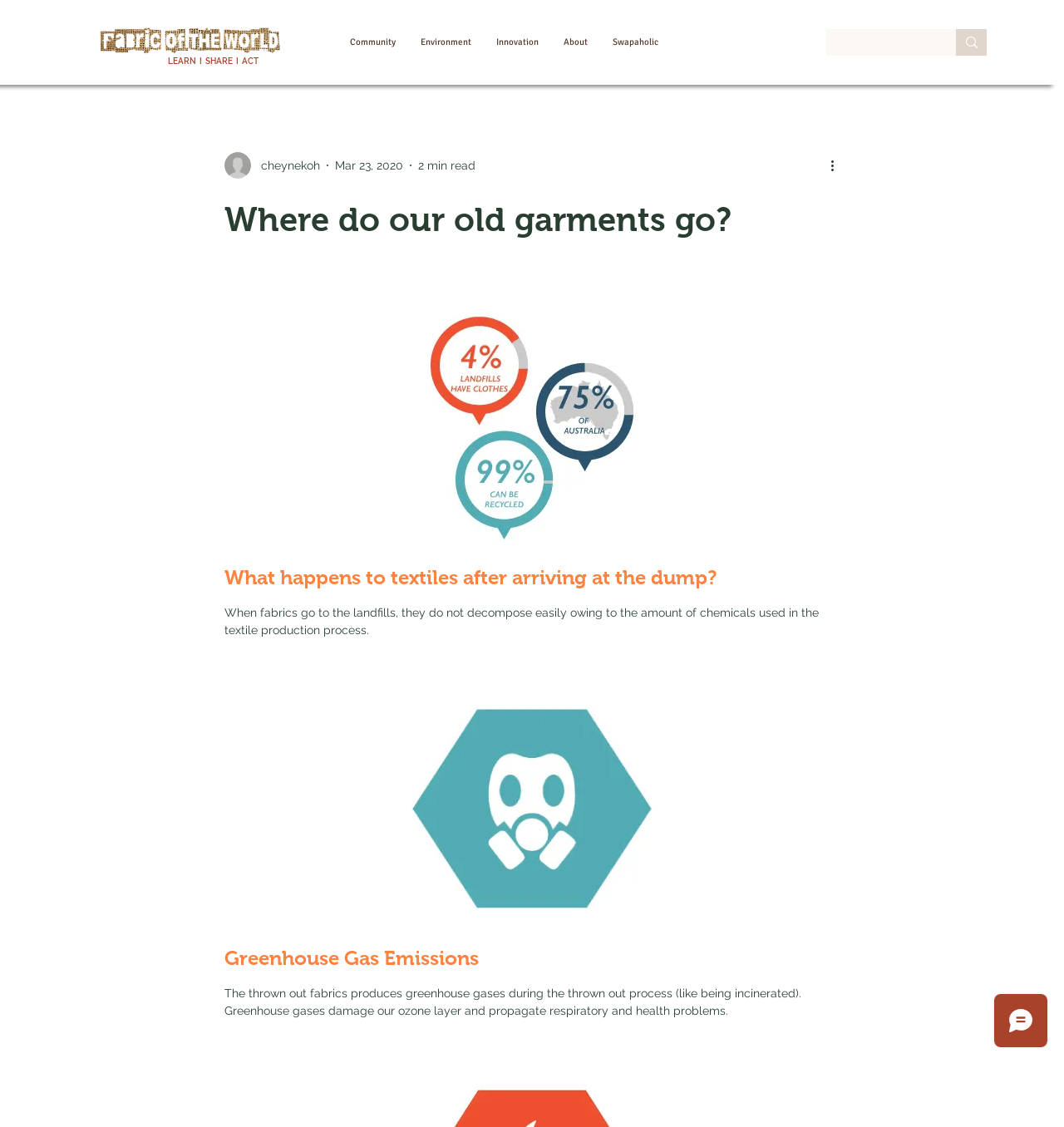Look at the image and write a detailed answer to the question: 
What is the main topic of this webpage?

The main topic of this webpage is about what happens to old garments, as indicated by the heading 'Where do our old garments go?' and the subsequent content discussing the fate of textiles after arriving at the dump.